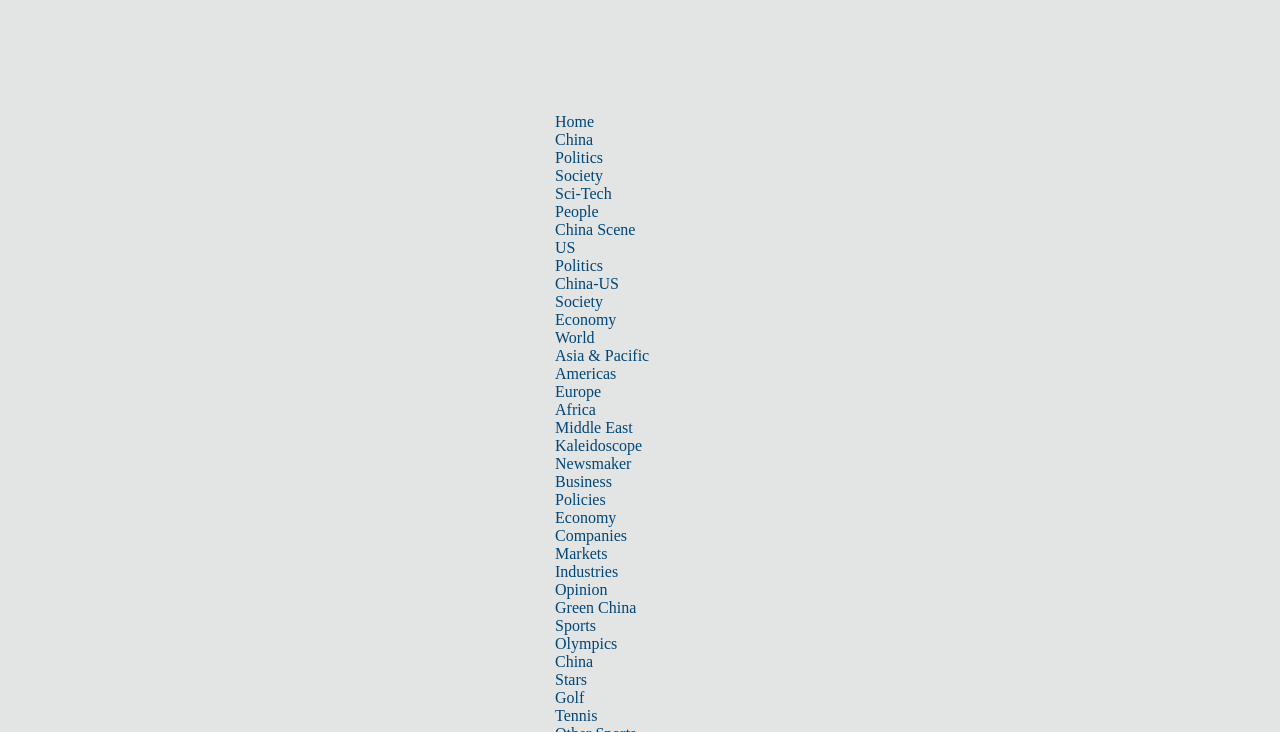Please find the bounding box coordinates for the clickable element needed to perform this instruction: "Go to the 'Politics' section".

[0.434, 0.204, 0.471, 0.227]